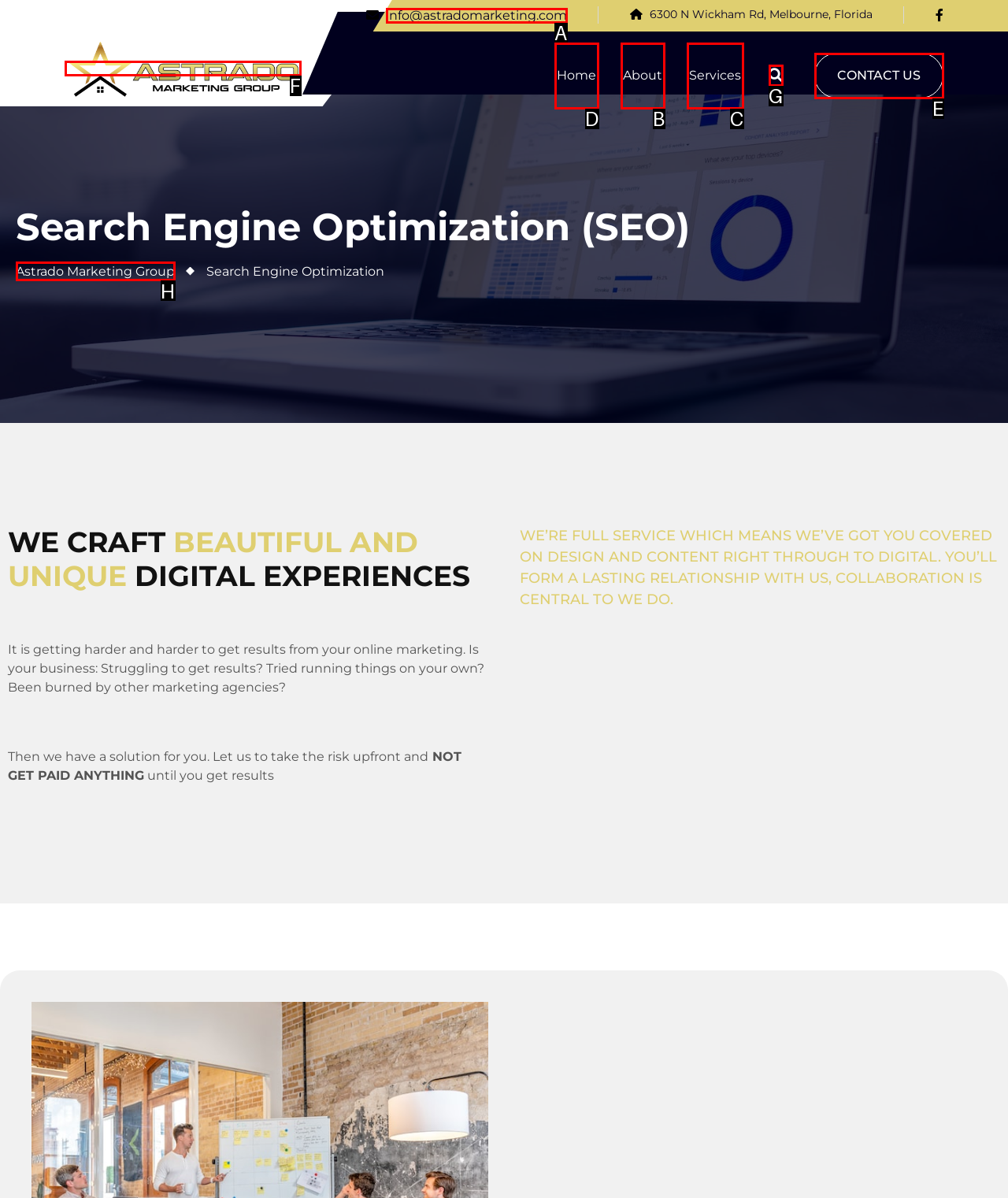Determine which HTML element to click for this task: Visit the home page Provide the letter of the selected choice.

D